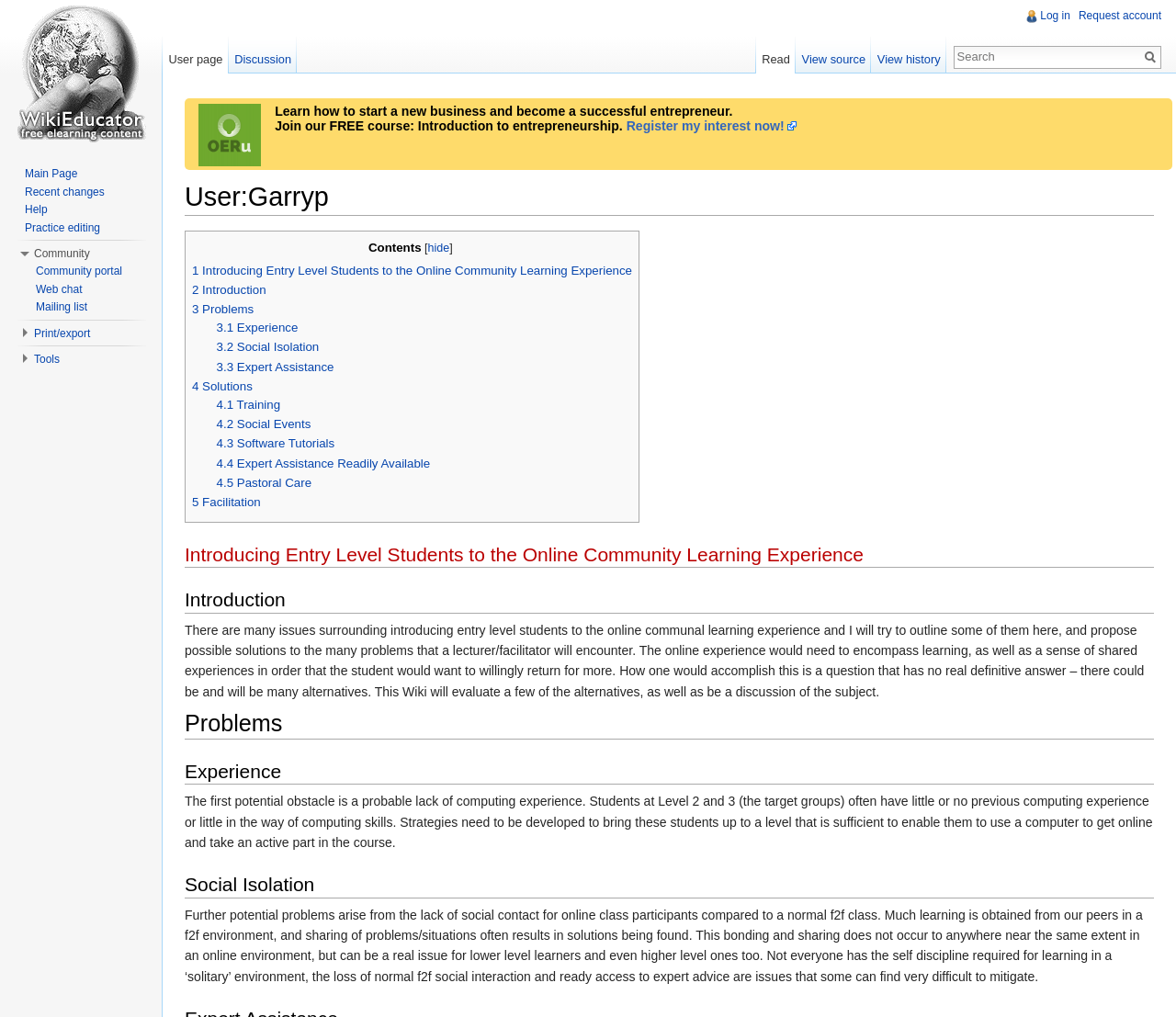What is the name of the user?
Answer the question with a thorough and detailed explanation.

The name of the user can be found in the heading element with the text 'User:Garryp' at the top of the webpage.